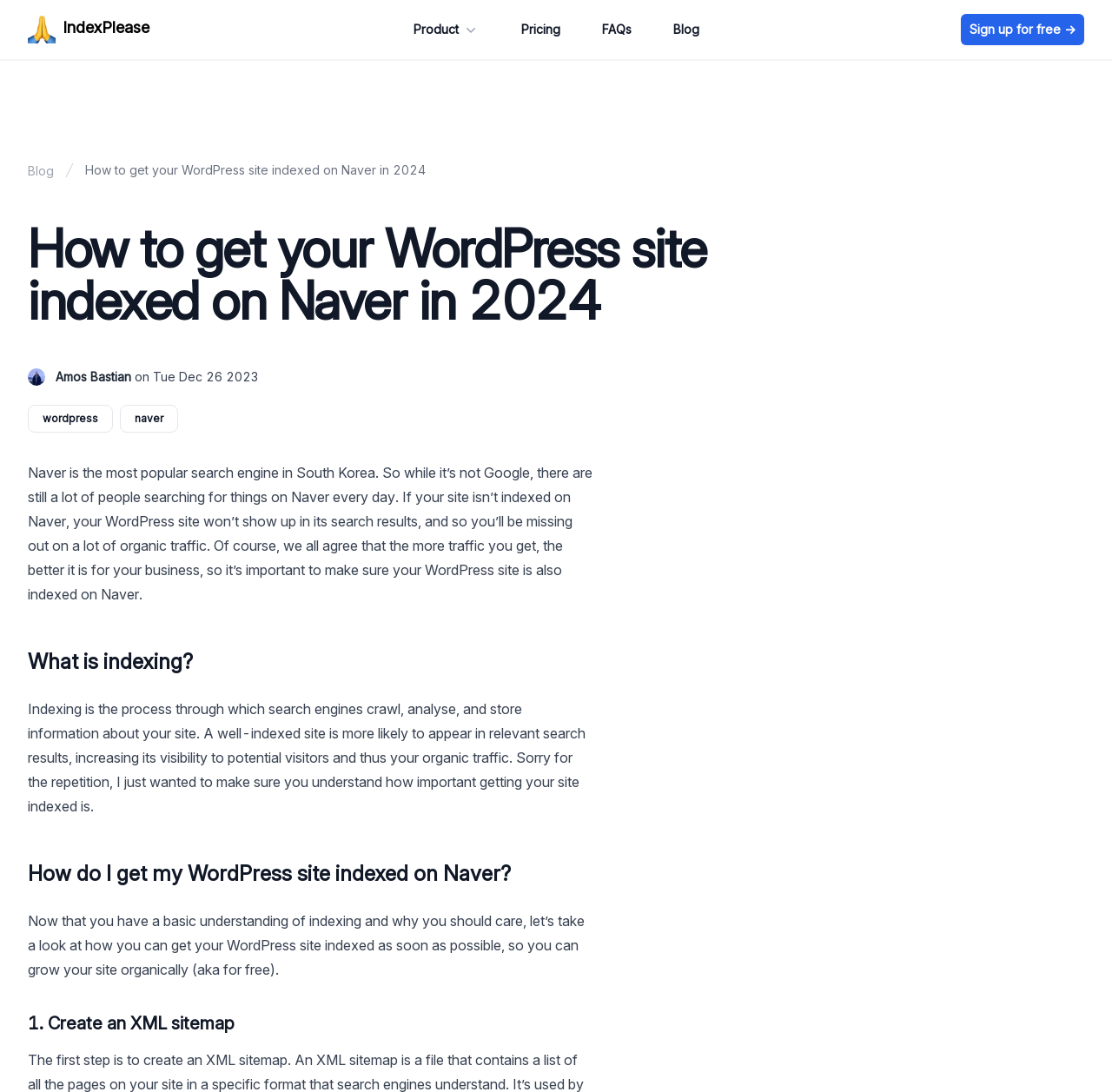What is the name of the author?
Based on the content of the image, thoroughly explain and answer the question.

The author's name is mentioned in the webpage, specifically in the section where the author's image is displayed, with a link to the author's profile.